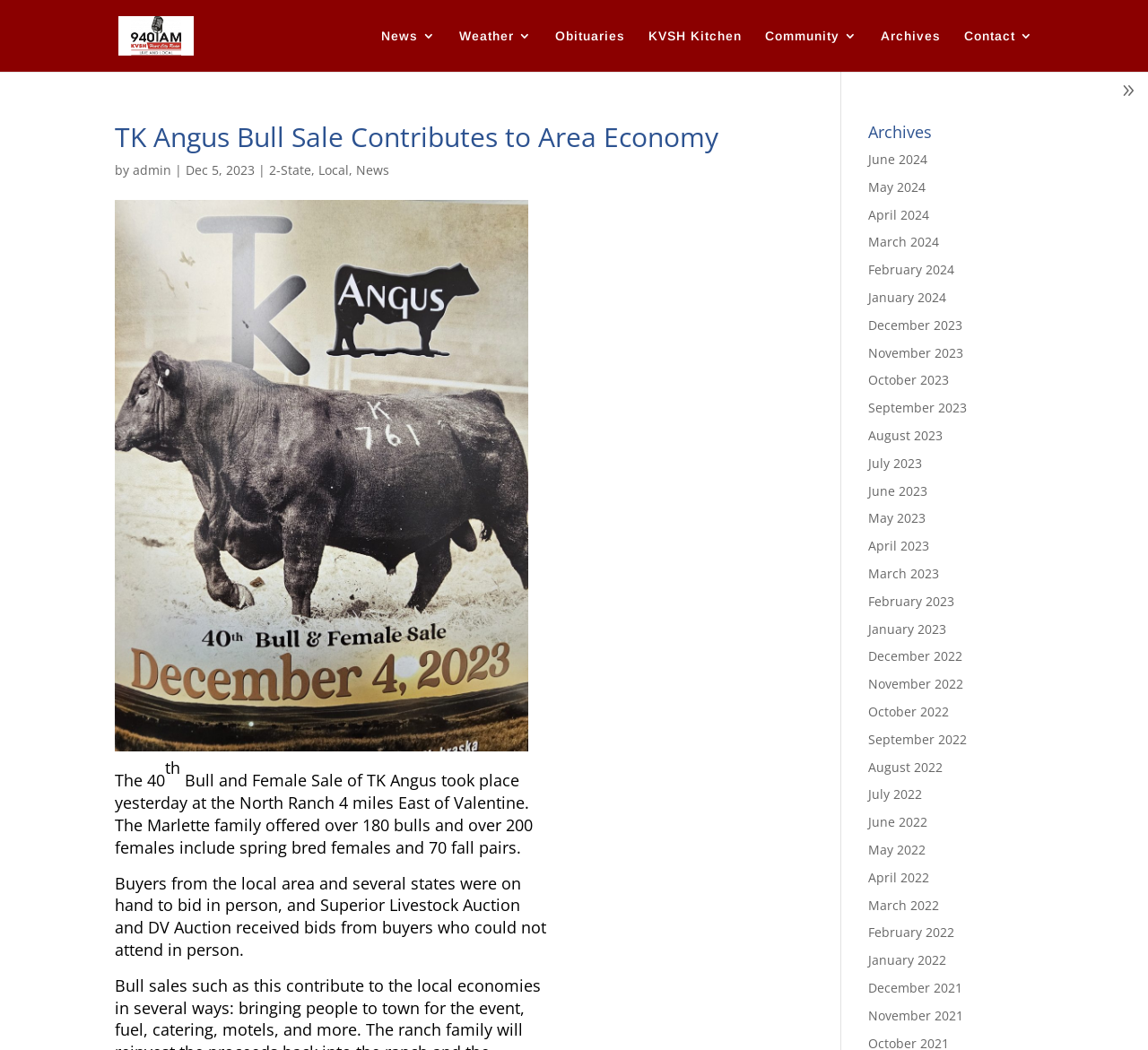Please identify the bounding box coordinates of the clickable area that will allow you to execute the instruction: "Visit the '2-State' news section".

[0.234, 0.154, 0.271, 0.17]